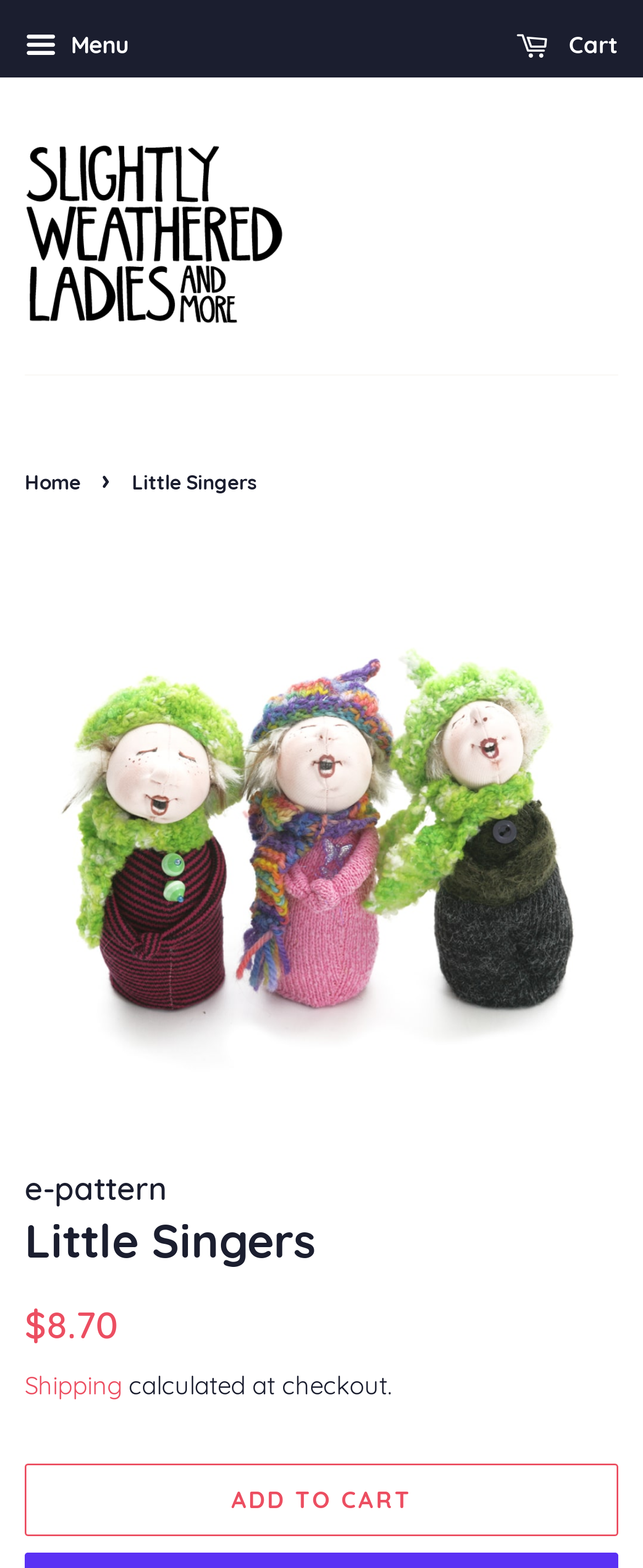What is the purpose of the 'ADD TO CART' button?
Based on the image, answer the question with a single word or brief phrase.

To add the product to the cart